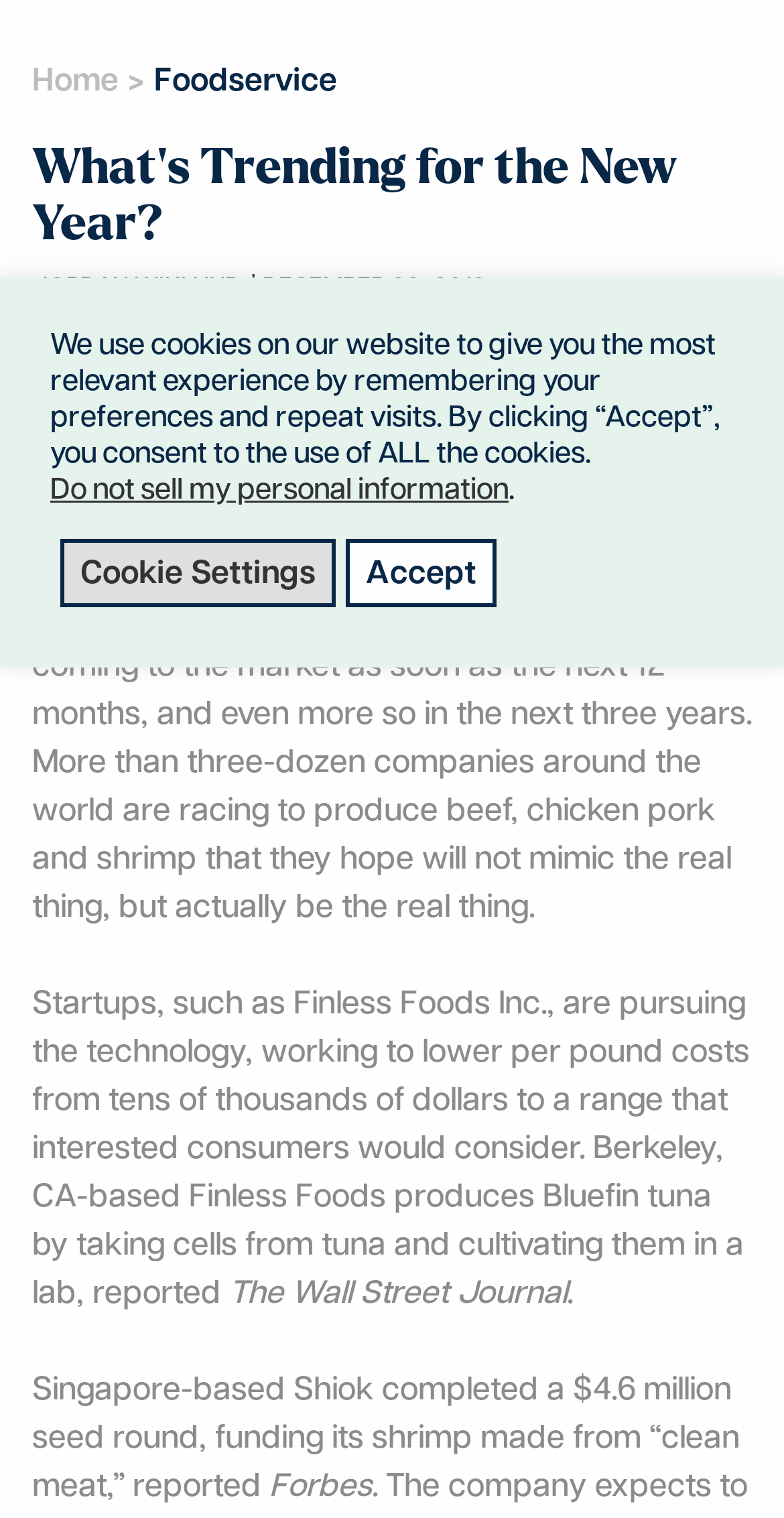Highlight the bounding box of the UI element that corresponds to this description: "Pierre Chanliau".

None